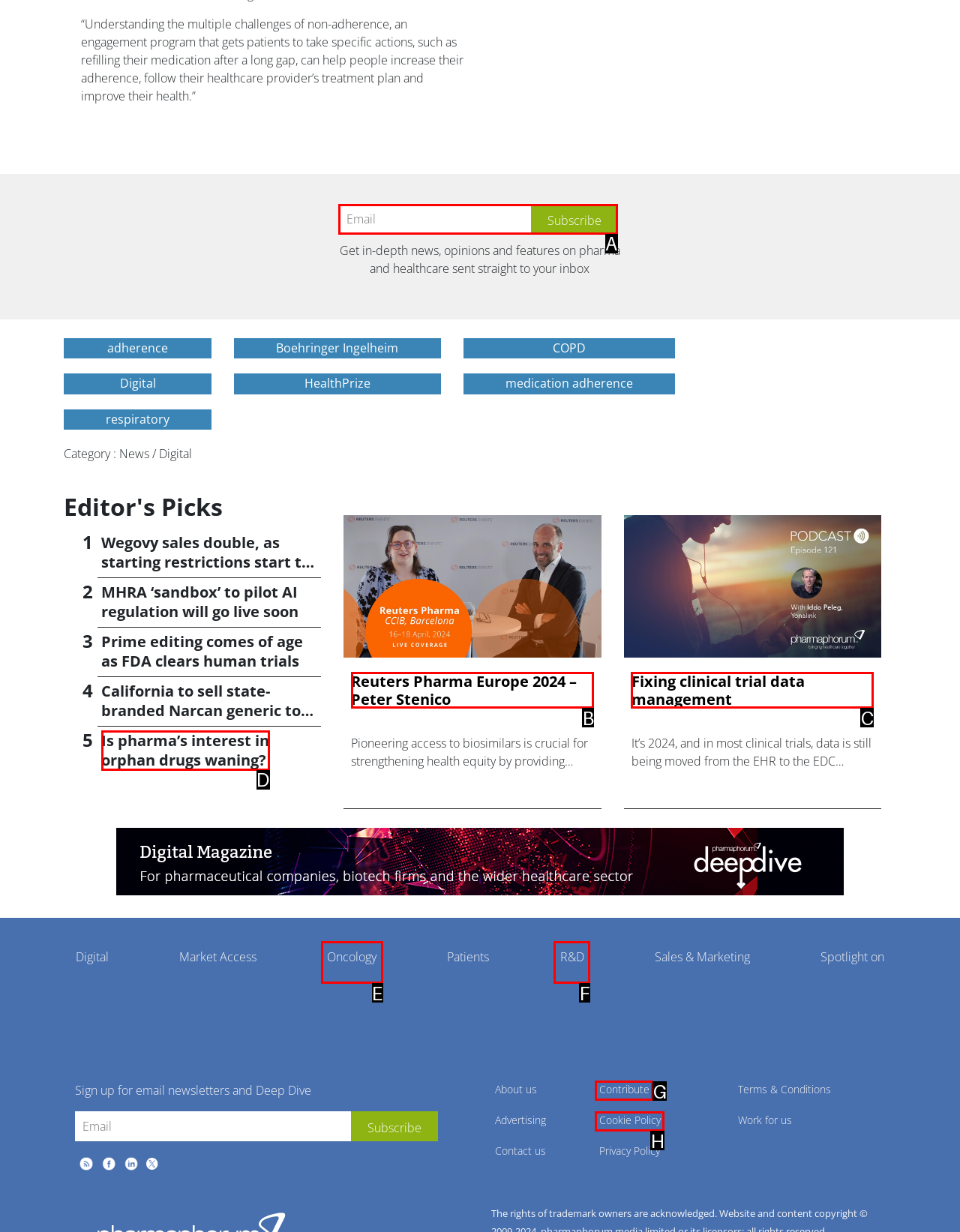Tell me the letter of the correct UI element to click for this instruction: Subscribe to the newsletter. Answer with the letter only.

A